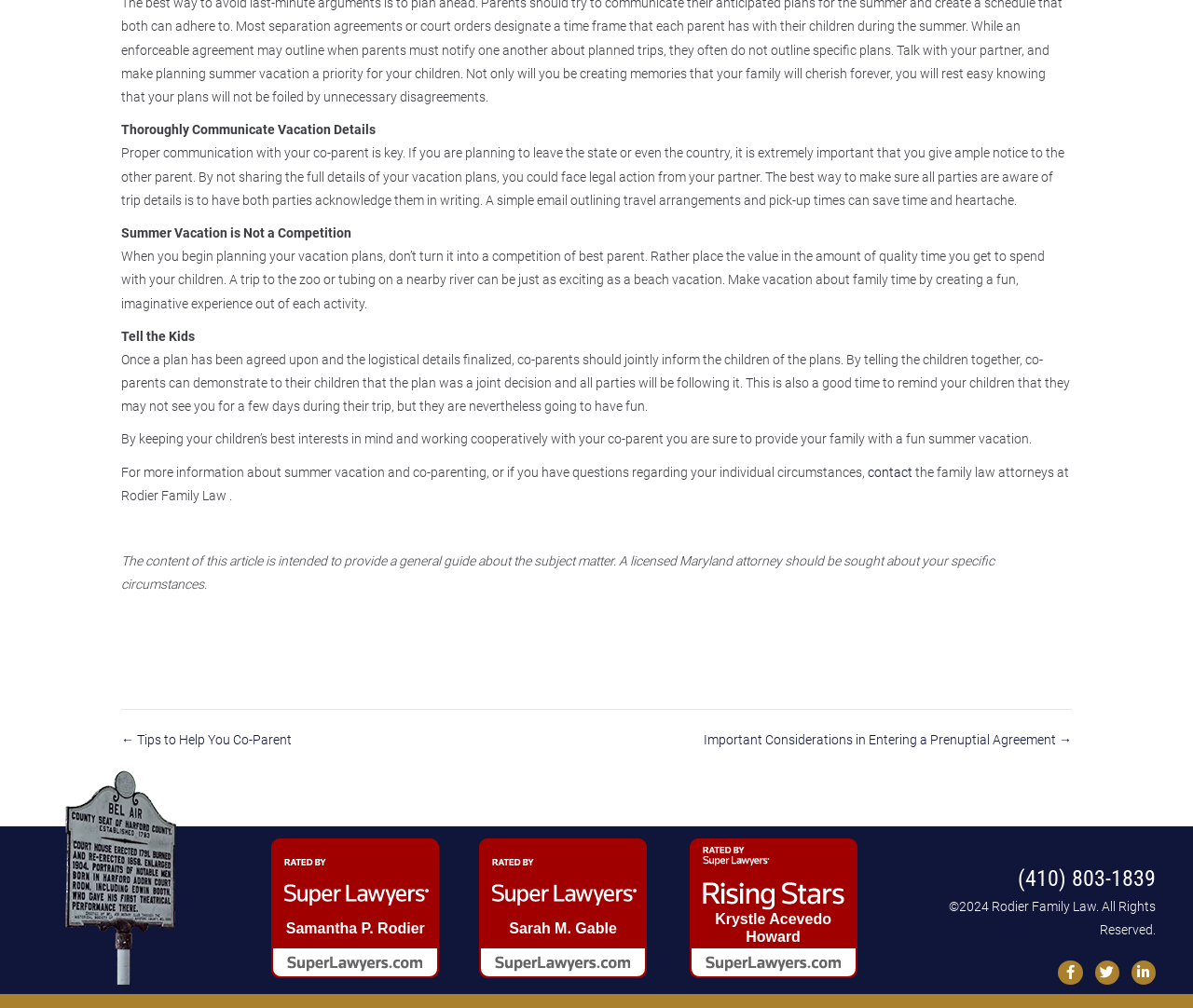Given the element description: "alt="43 North Athletic Club"", predict the bounding box coordinates of the UI element it refers to, using four float numbers between 0 and 1, i.e., [left, top, right, bottom].

None